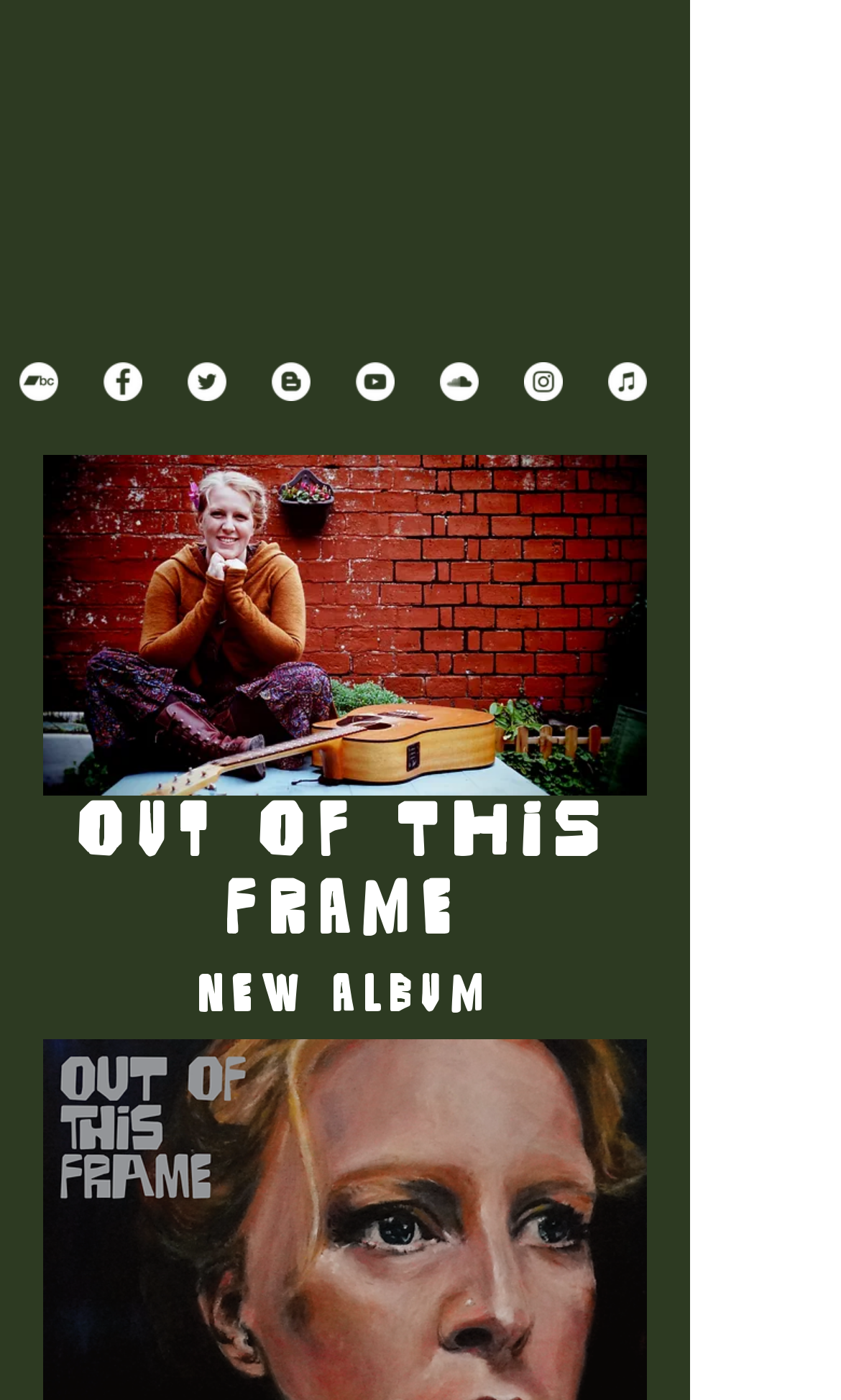Determine the bounding box coordinates of the clickable region to carry out the instruction: "Open navigation menu".

[0.346, 0.182, 0.474, 0.259]